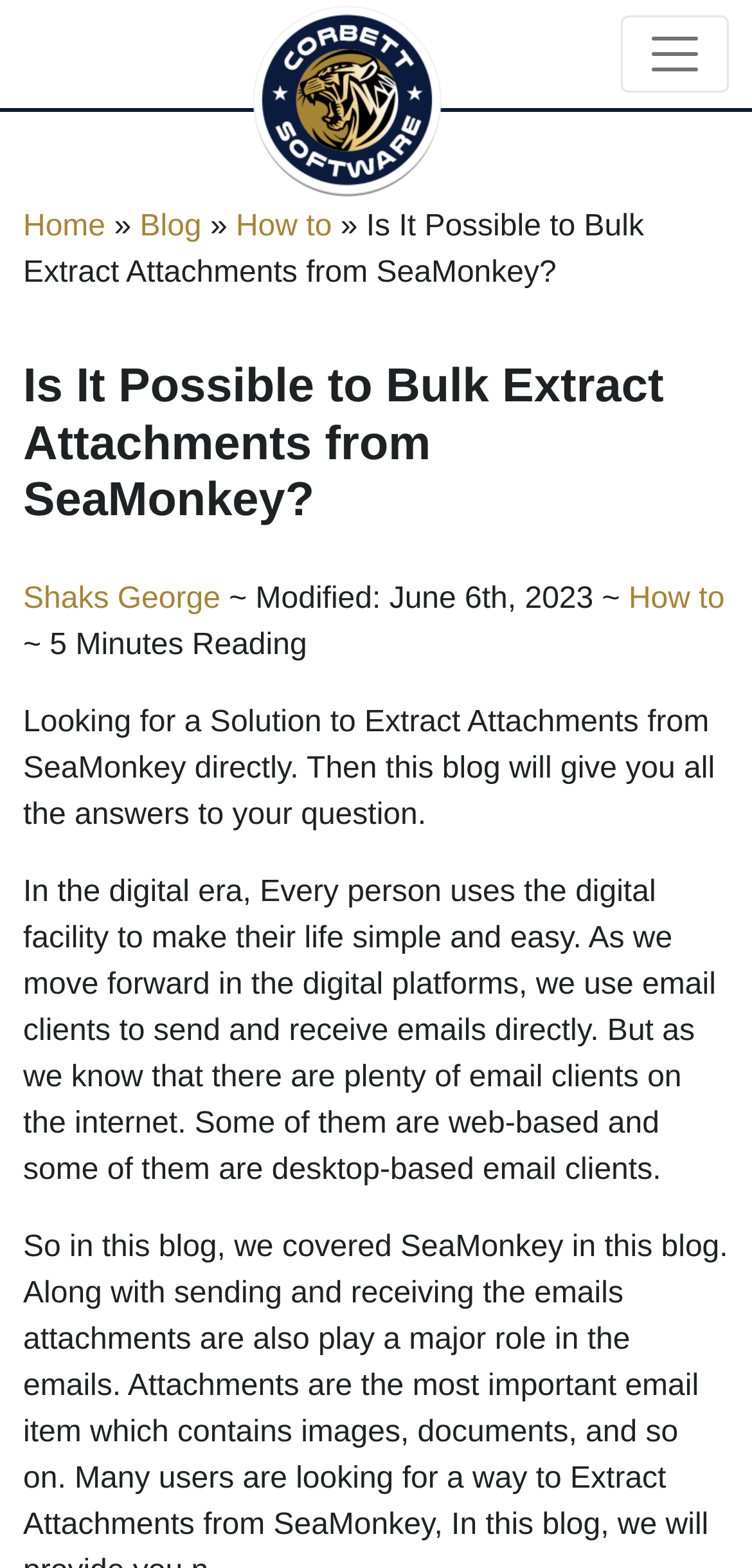What type of email clients are mentioned in the article?
Based on the image, answer the question in a detailed manner.

The article mentions that there are plenty of email clients on the internet, and some of them are web-based and some of them are desktop-based, as stated in the paragraph starting with 'In the digital era...'.